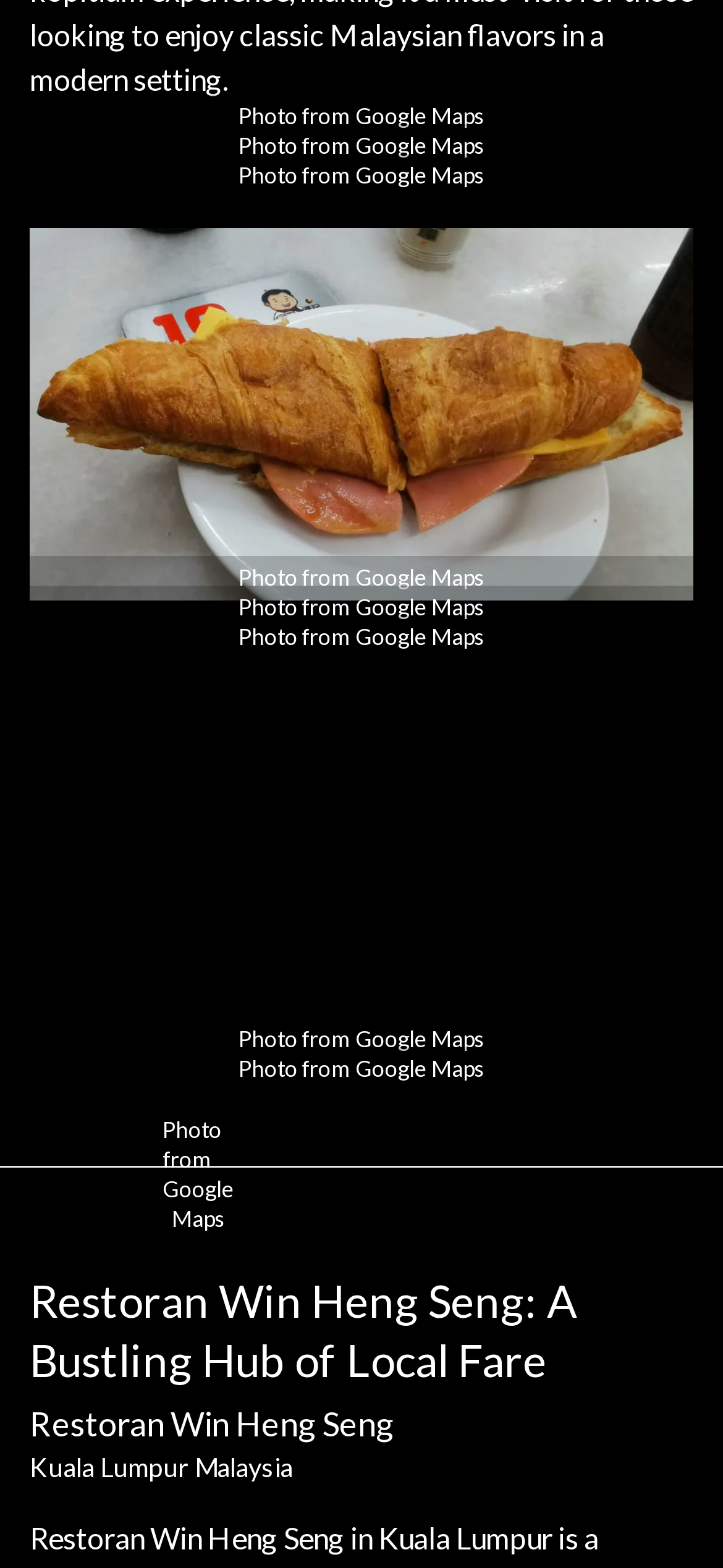Please respond to the question using a single word or phrase:
Where is Restoran Win Heng Seng located?

Kuala Lumpur, Malaysia